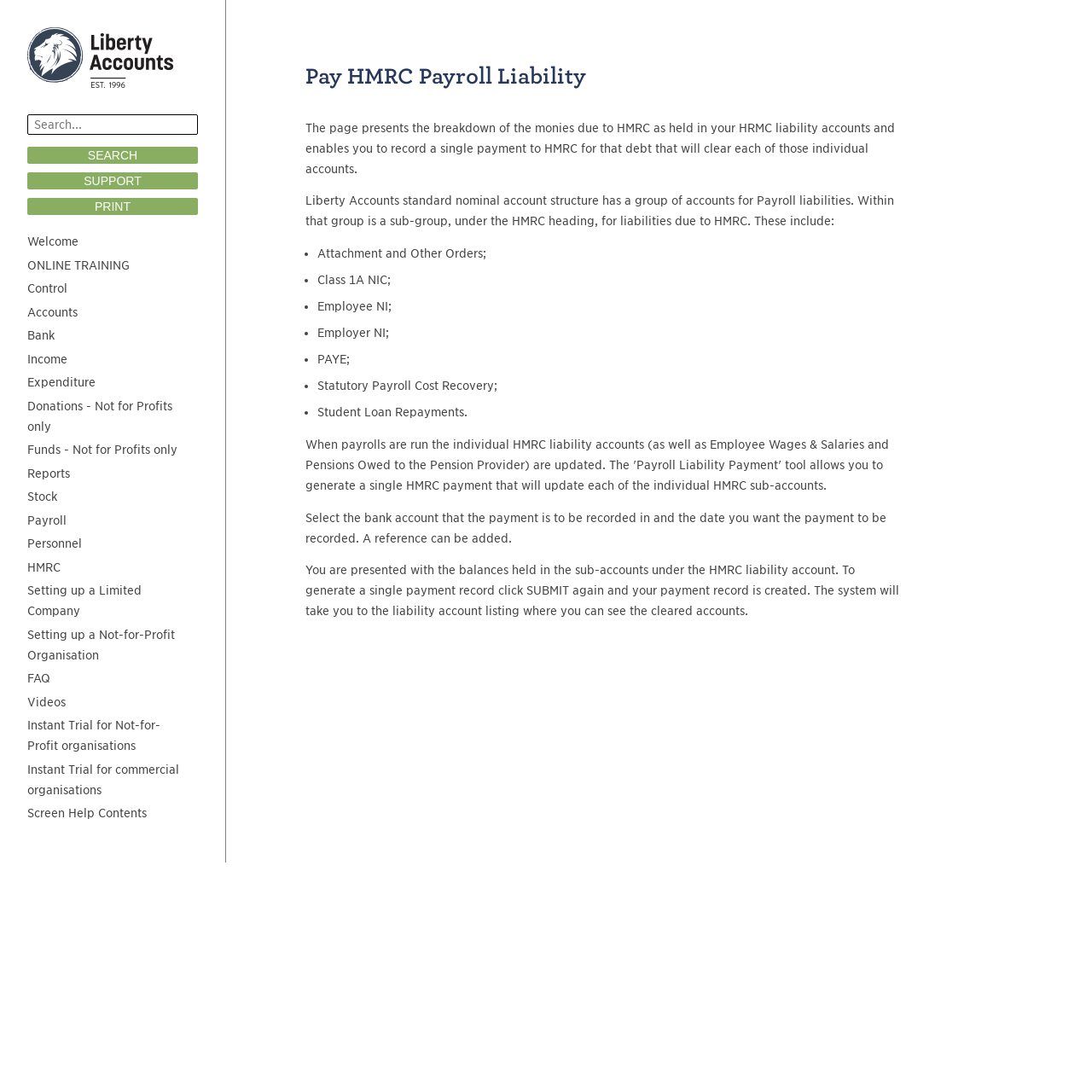Please mark the bounding box coordinates of the area that should be clicked to carry out the instruction: "Click the SEARCH button".

[0.025, 0.134, 0.181, 0.15]